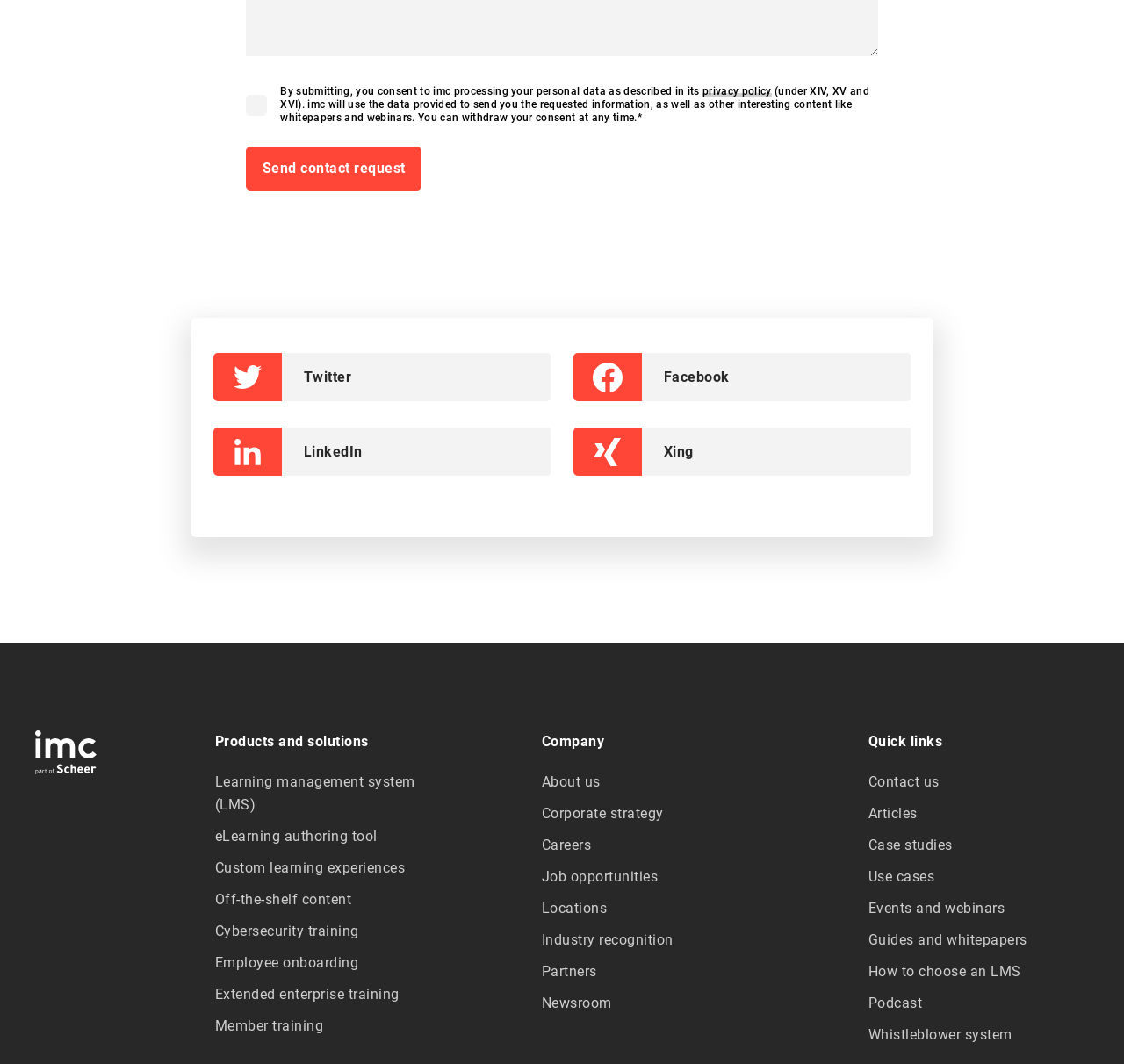Respond with a single word or phrase to the following question: How many links are there under the 'Company' category?

7